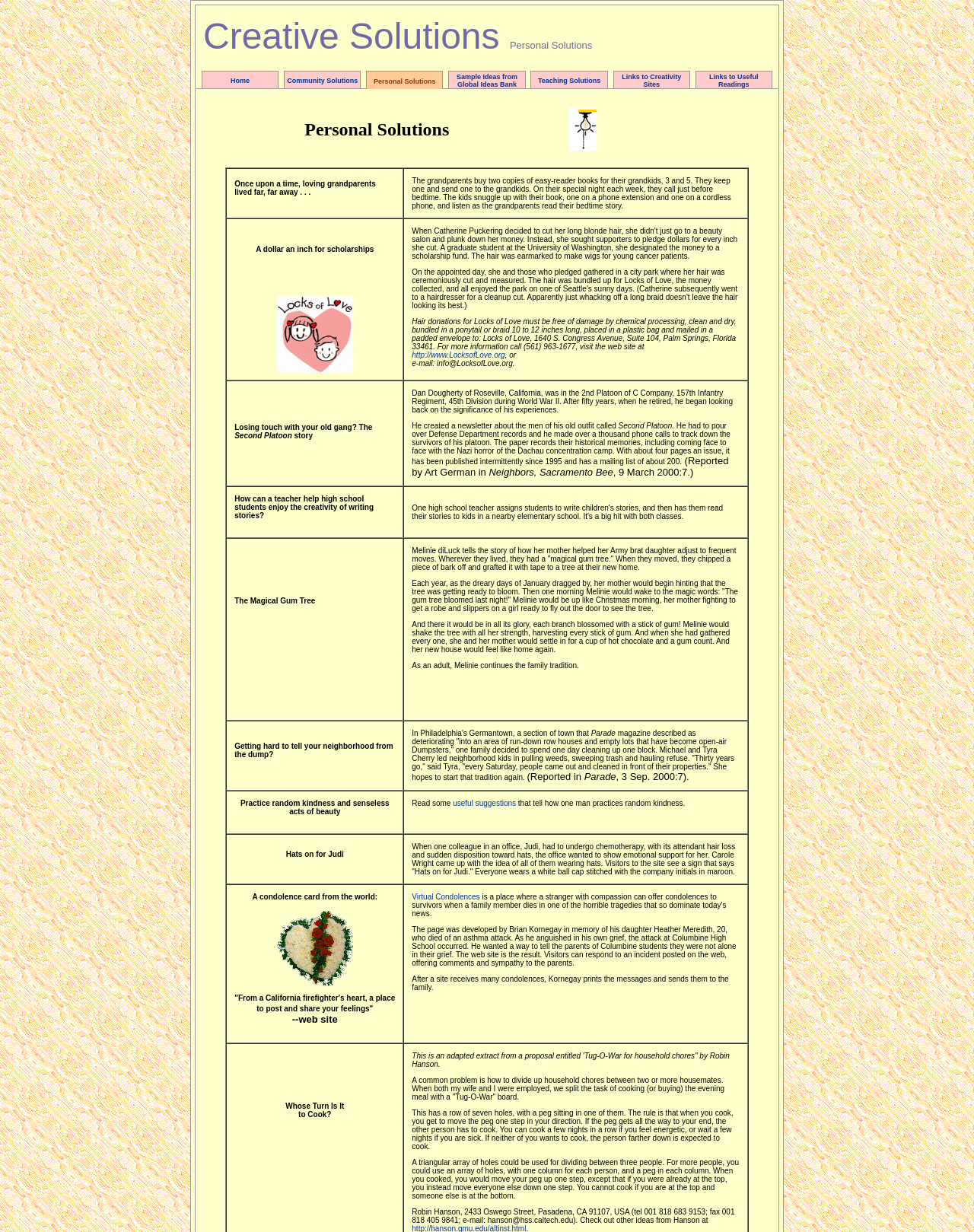Specify the bounding box coordinates of the area to click in order to execute this command: 'Visit the 'Locks of Love' website'. The coordinates should consist of four float numbers ranging from 0 to 1, and should be formatted as [left, top, right, bottom].

[0.284, 0.296, 0.362, 0.303]